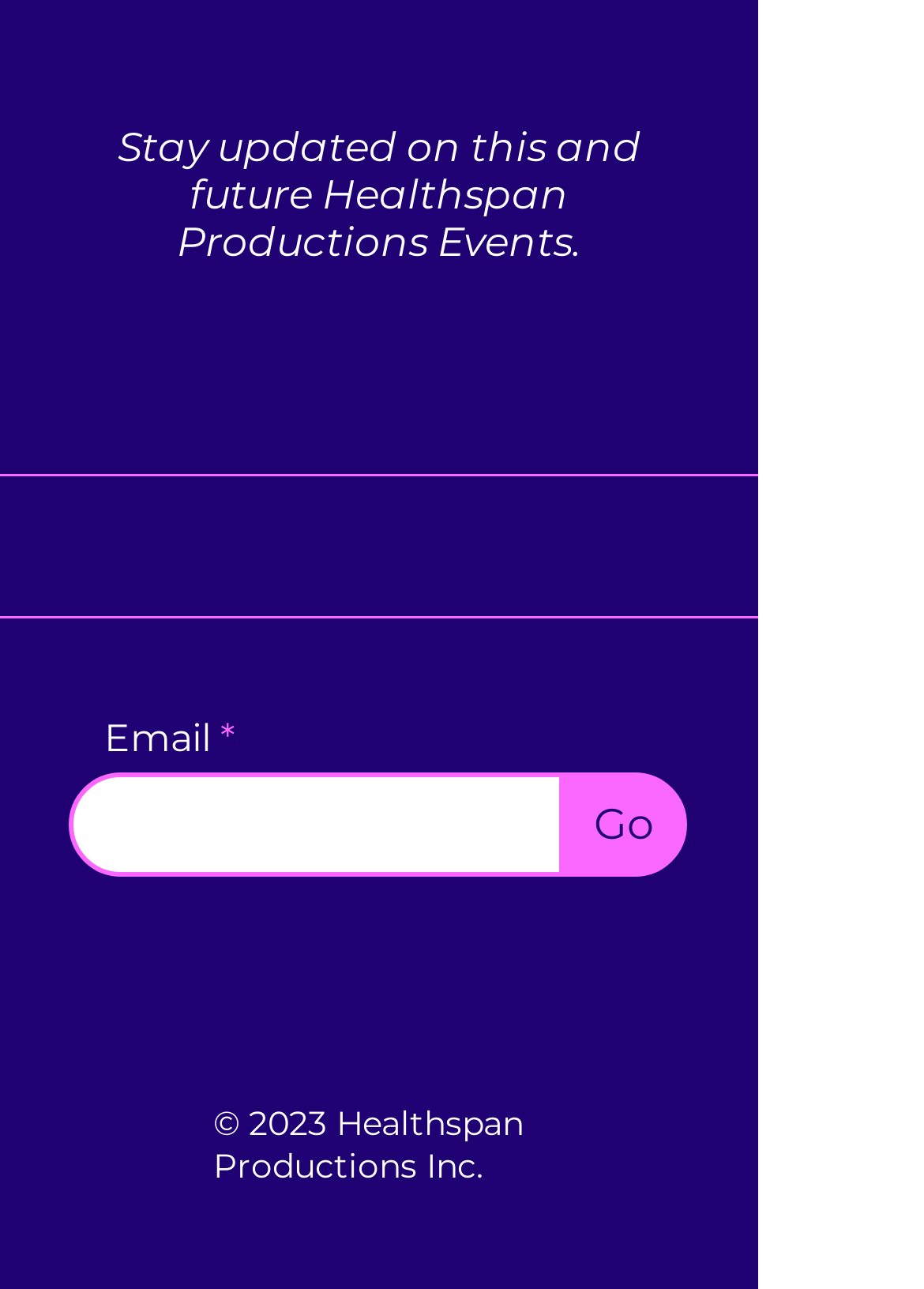How many social media platforms are listed?
Using the information from the image, answer the question thoroughly.

The social bar contains three links to social media platforms: Facebook, LinkedIn, and Instagram.